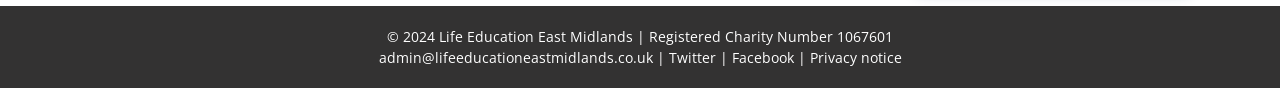Using the provided description: "admin@lifeeducationeastmidlands.co.uk", find the bounding box coordinates of the corresponding UI element. The output should be four float numbers between 0 and 1, in the format [left, top, right, bottom].

[0.296, 0.54, 0.51, 0.756]